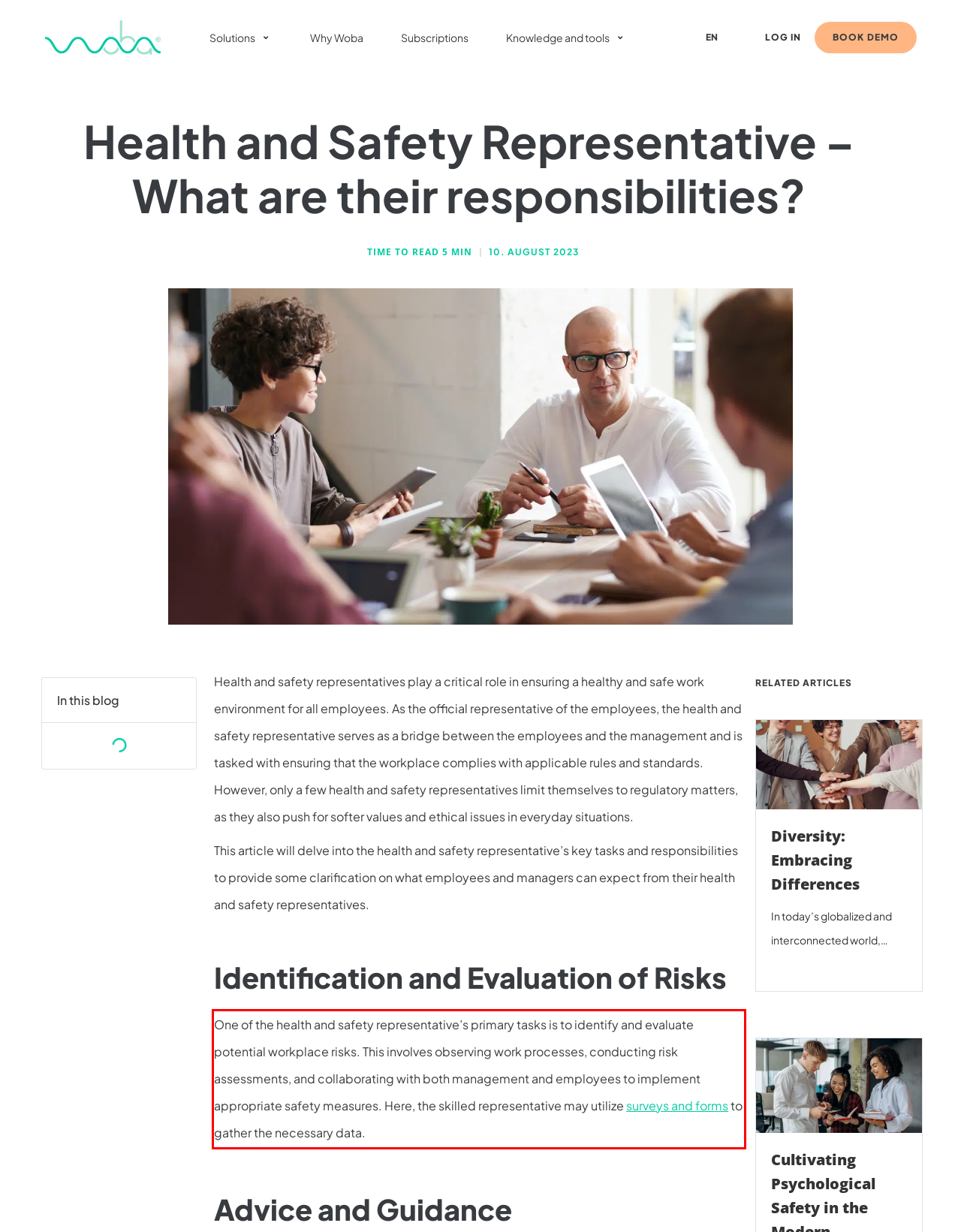Examine the screenshot of the webpage, locate the red bounding box, and generate the text contained within it.

One of the health and safety representative’s primary tasks is to identify and evaluate potential workplace risks. This involves observing work processes, conducting risk assessments, and collaborating with both management and employees to implement appropriate safety measures. Here, the skilled representative may utilize surveys and forms to gather the necessary data.